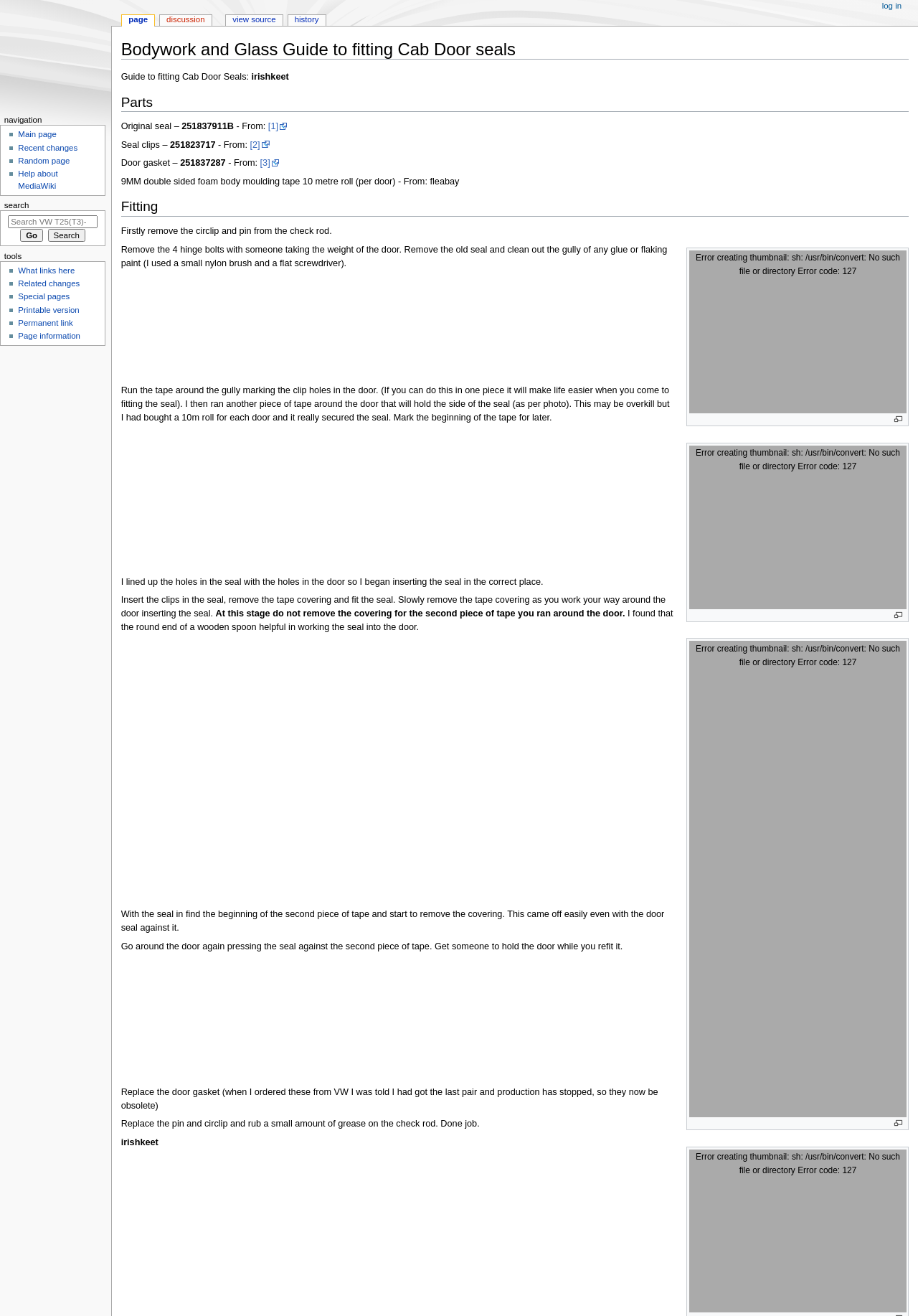Using the given element description, provide the bounding box coordinates (top-left x, top-left y, bottom-right x, bottom-right y) for the corresponding UI element in the screenshot: Red Kite sound

None